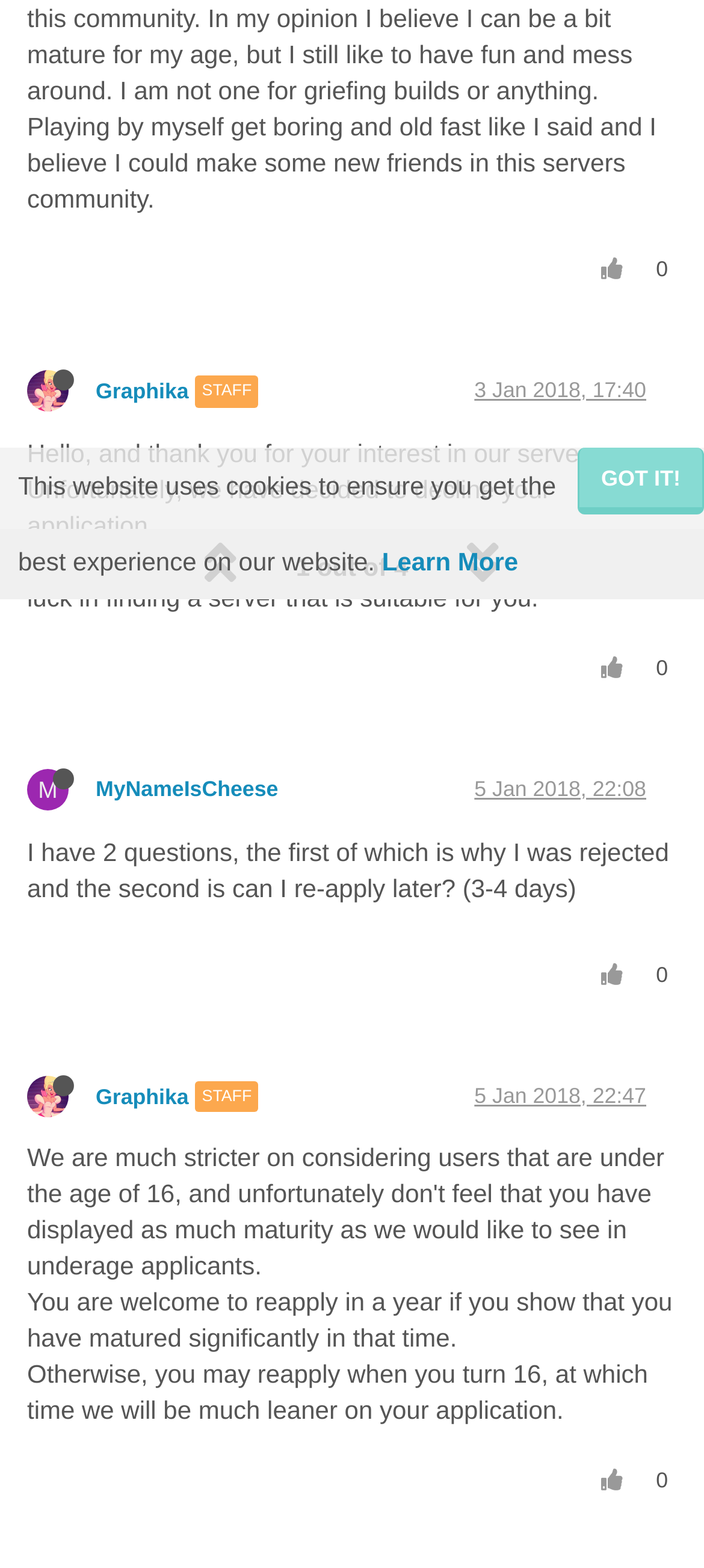Determine the bounding box coordinates of the UI element described by: "5 Jan 2018, 22:47".

[0.674, 0.69, 0.918, 0.706]